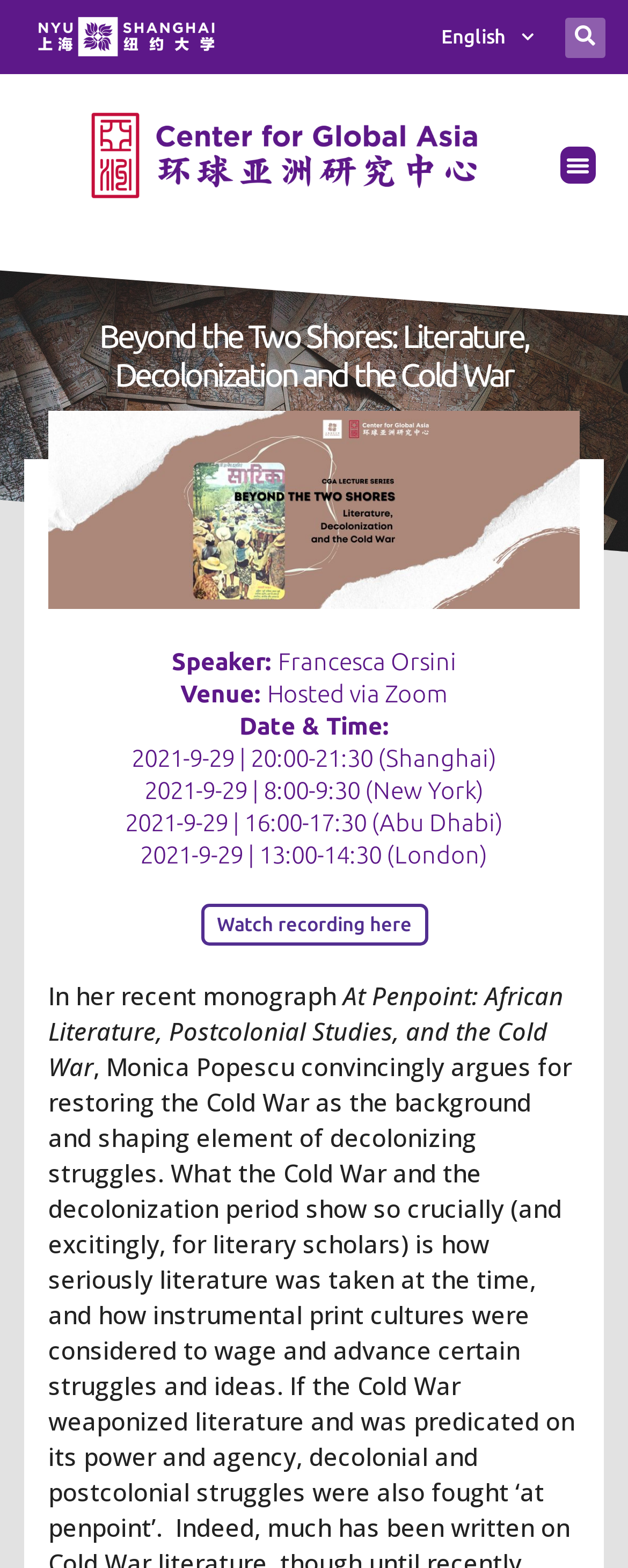How many time zones are listed for the event?
Please answer the question with as much detail and depth as you can.

I found the answer by looking at the section that lists the event details, where it lists four different time zones: Shanghai, New York, Abu Dhabi, and London.